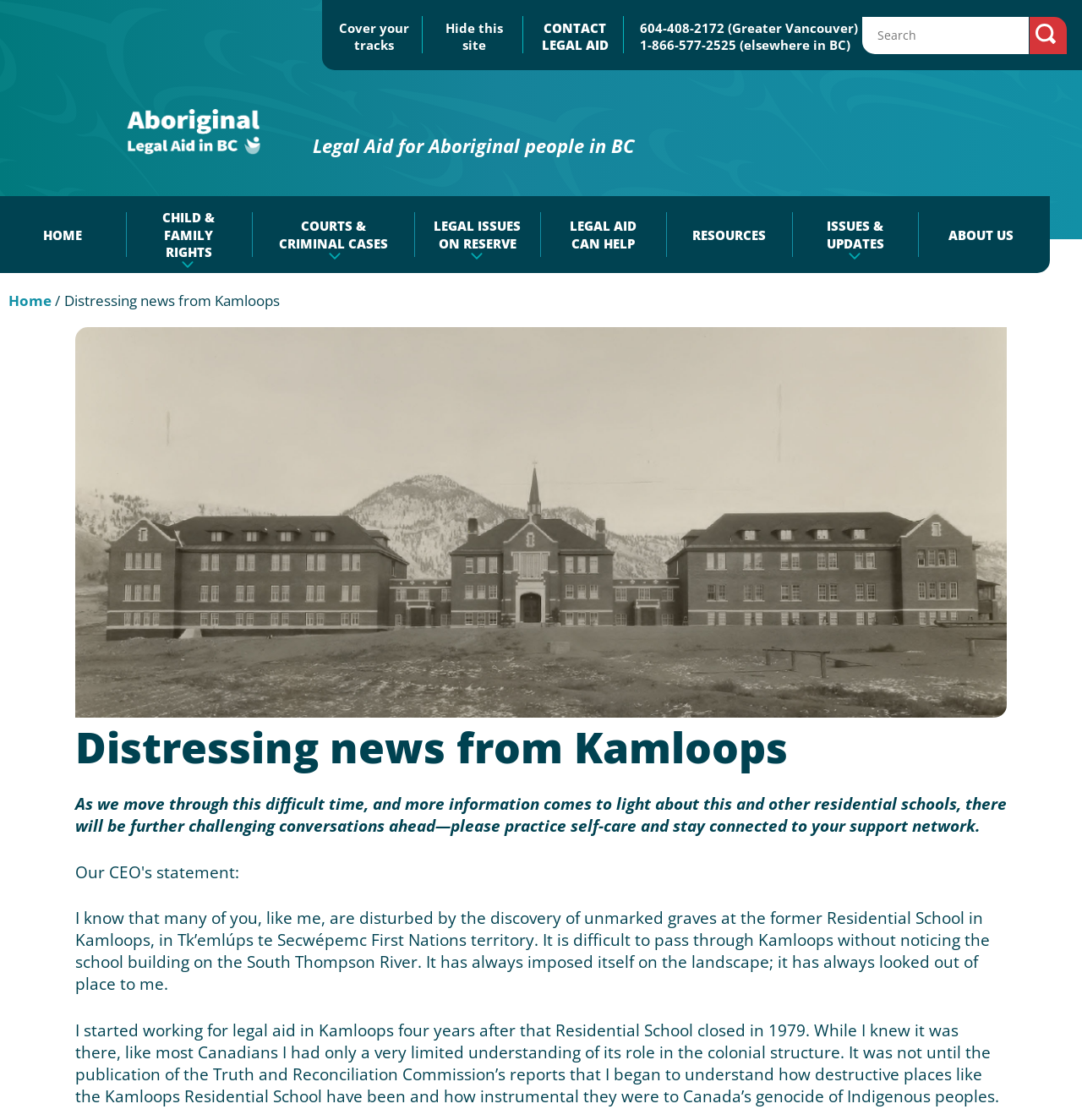Identify the bounding box of the UI element that matches this description: "About Us".

[0.859, 0.191, 0.955, 0.228]